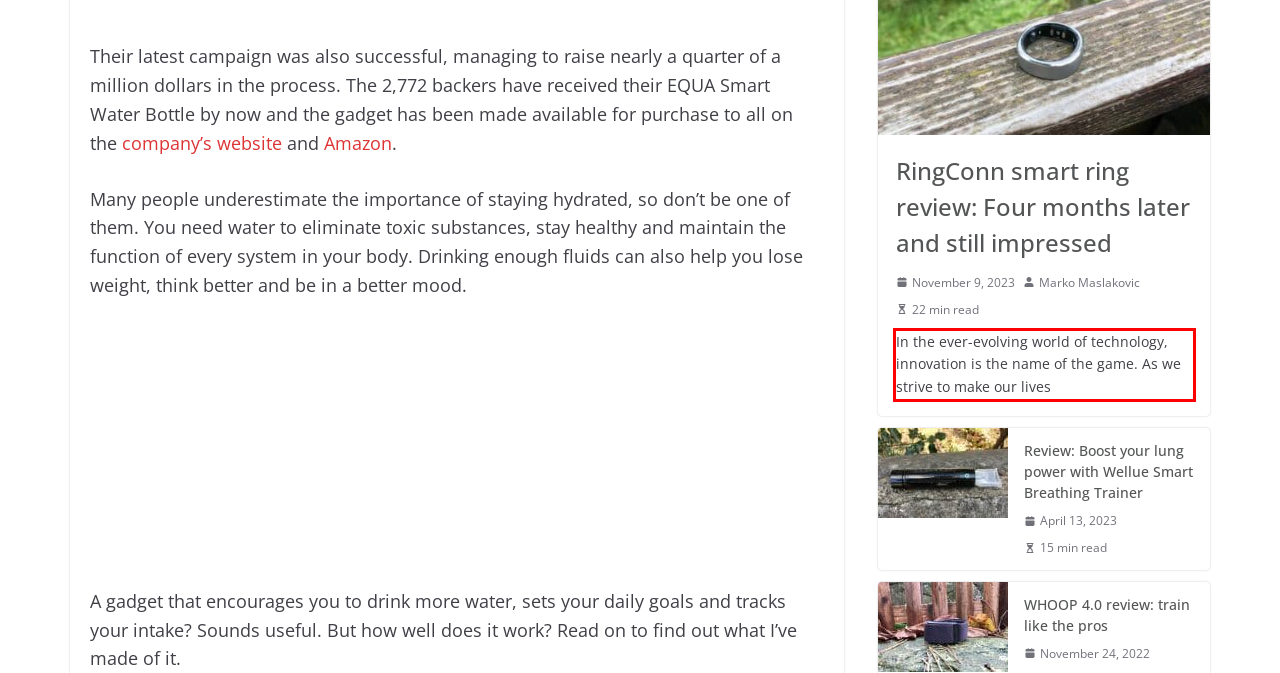You have a screenshot of a webpage with a UI element highlighted by a red bounding box. Use OCR to obtain the text within this highlighted area.

In the ever-evolving world of technology, innovation is the name of the game. As we strive to make our lives